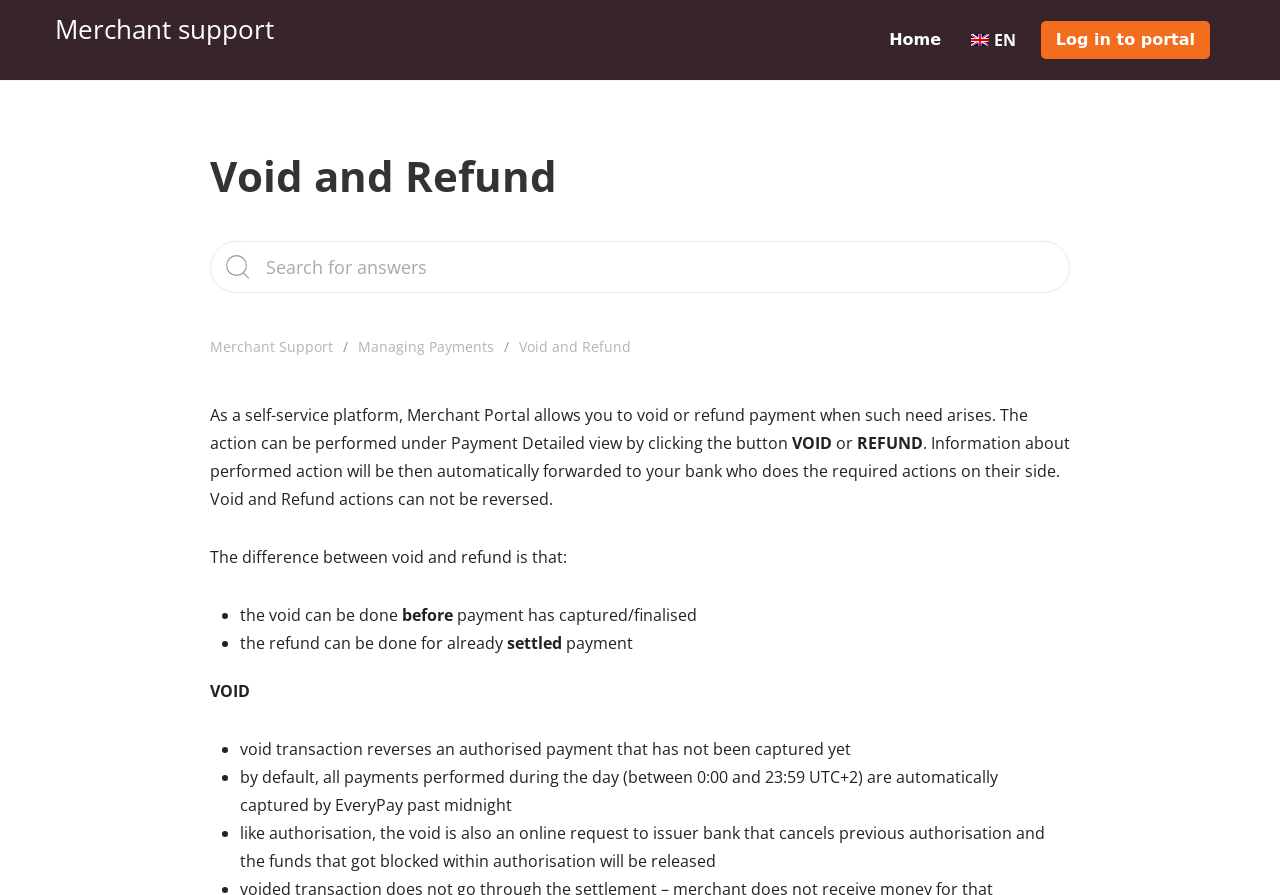Give a one-word or short phrase answer to the question: 
What are the two actions that can be performed on payments?

Void and Refund